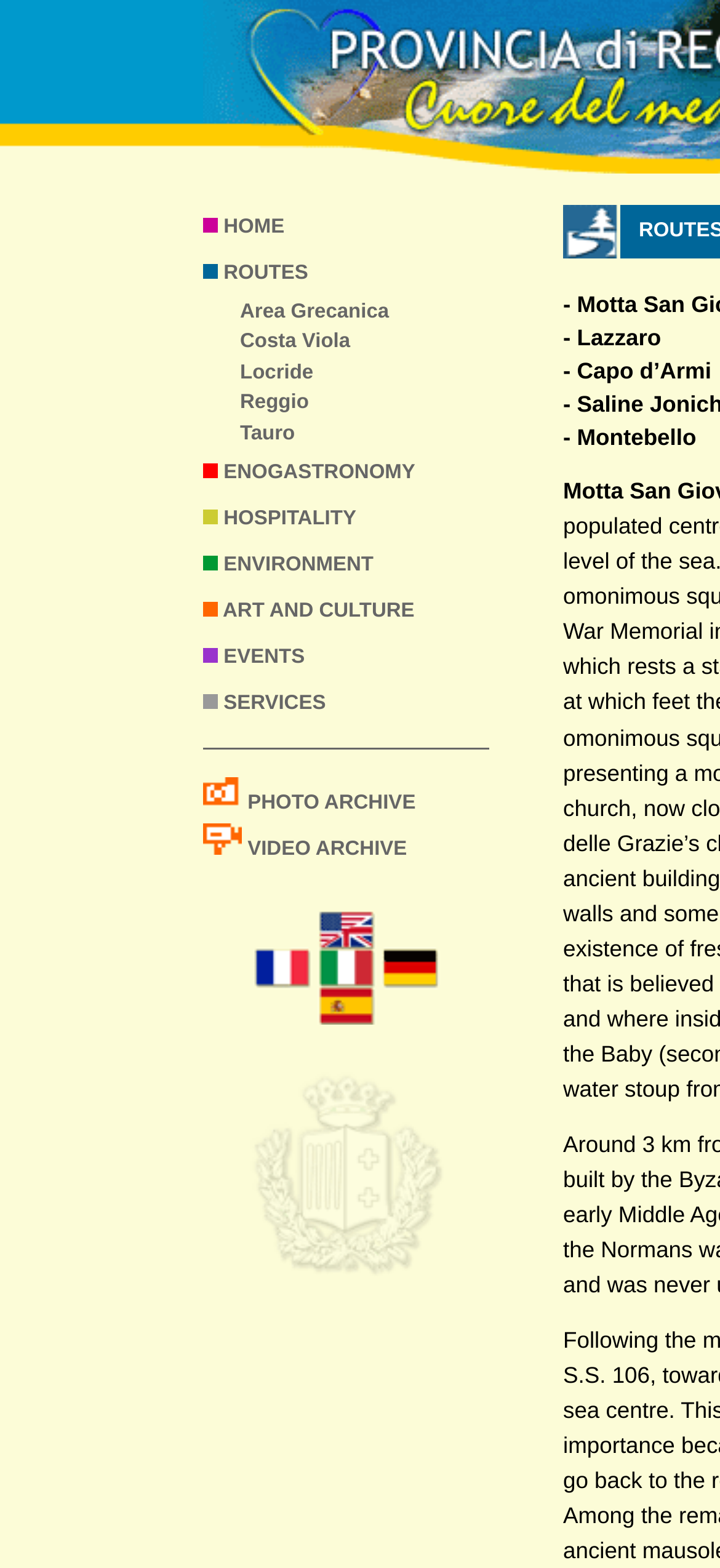Pinpoint the bounding box coordinates for the area that should be clicked to perform the following instruction: "Explore ROUTES".

[0.282, 0.16, 0.679, 0.189]